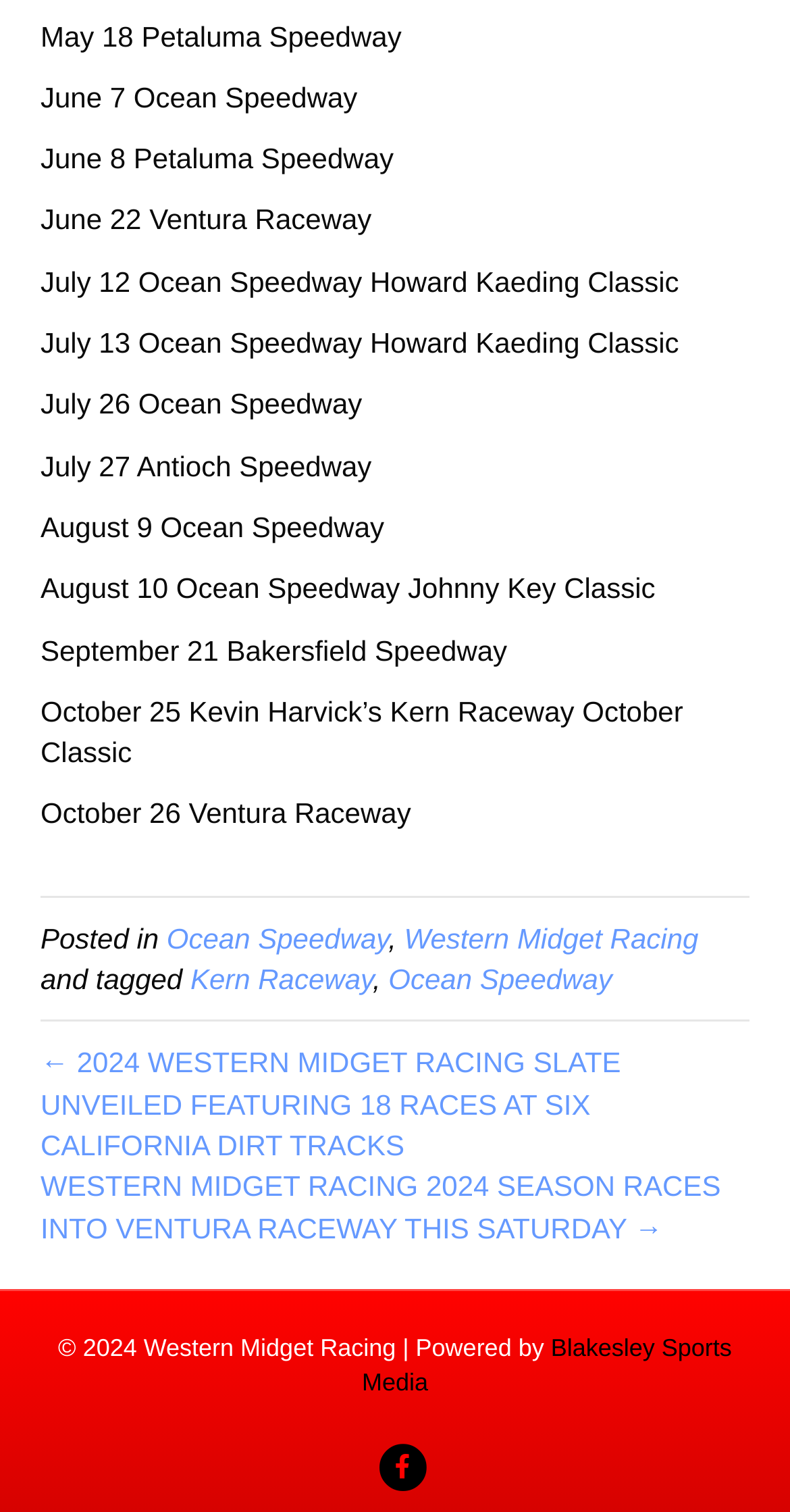How many racing tracks are mentioned on the webpage?
Please provide a single word or phrase as your answer based on the image.

6